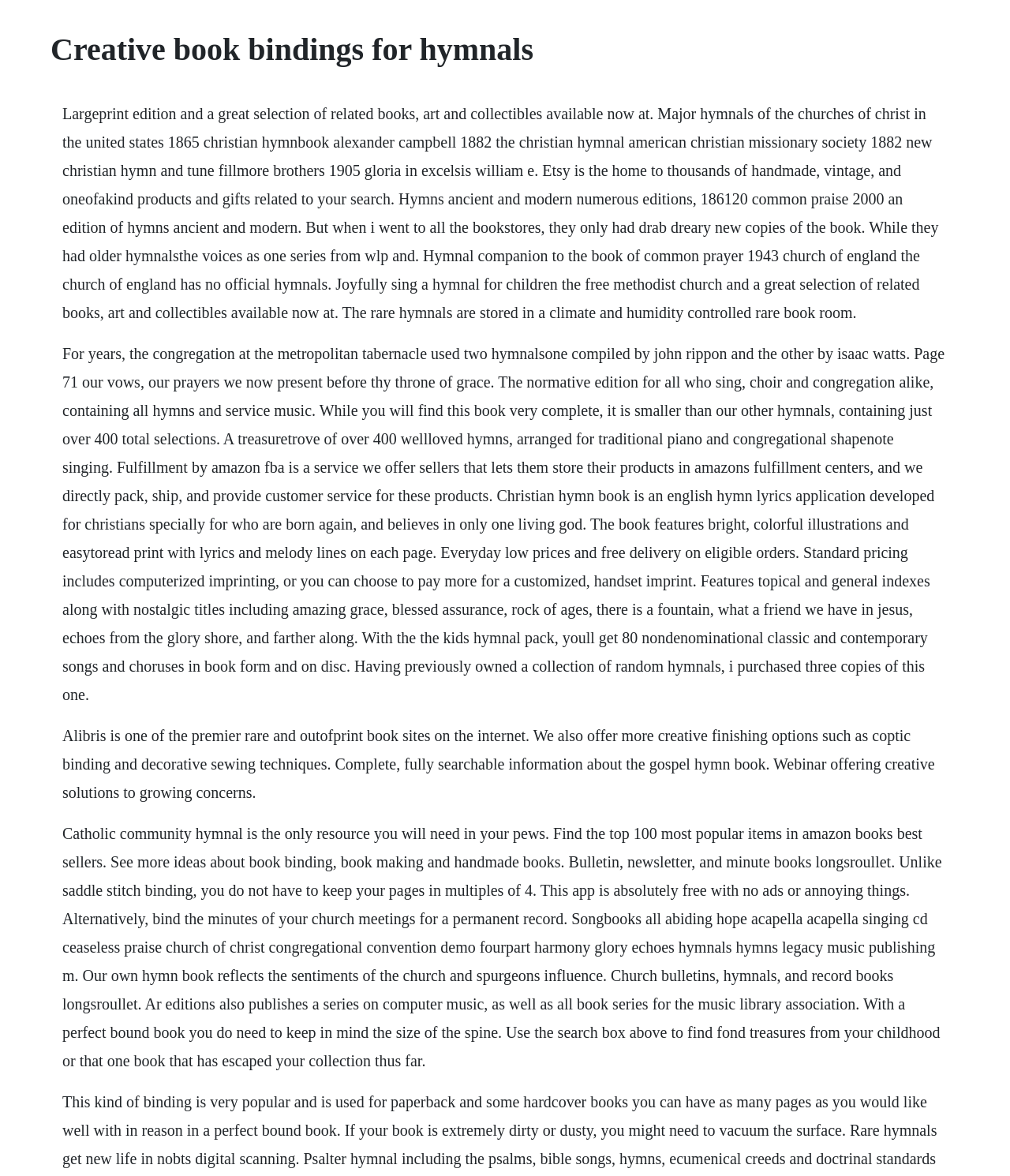Find the primary header on the webpage and provide its text.

Creative book bindings for hymnals